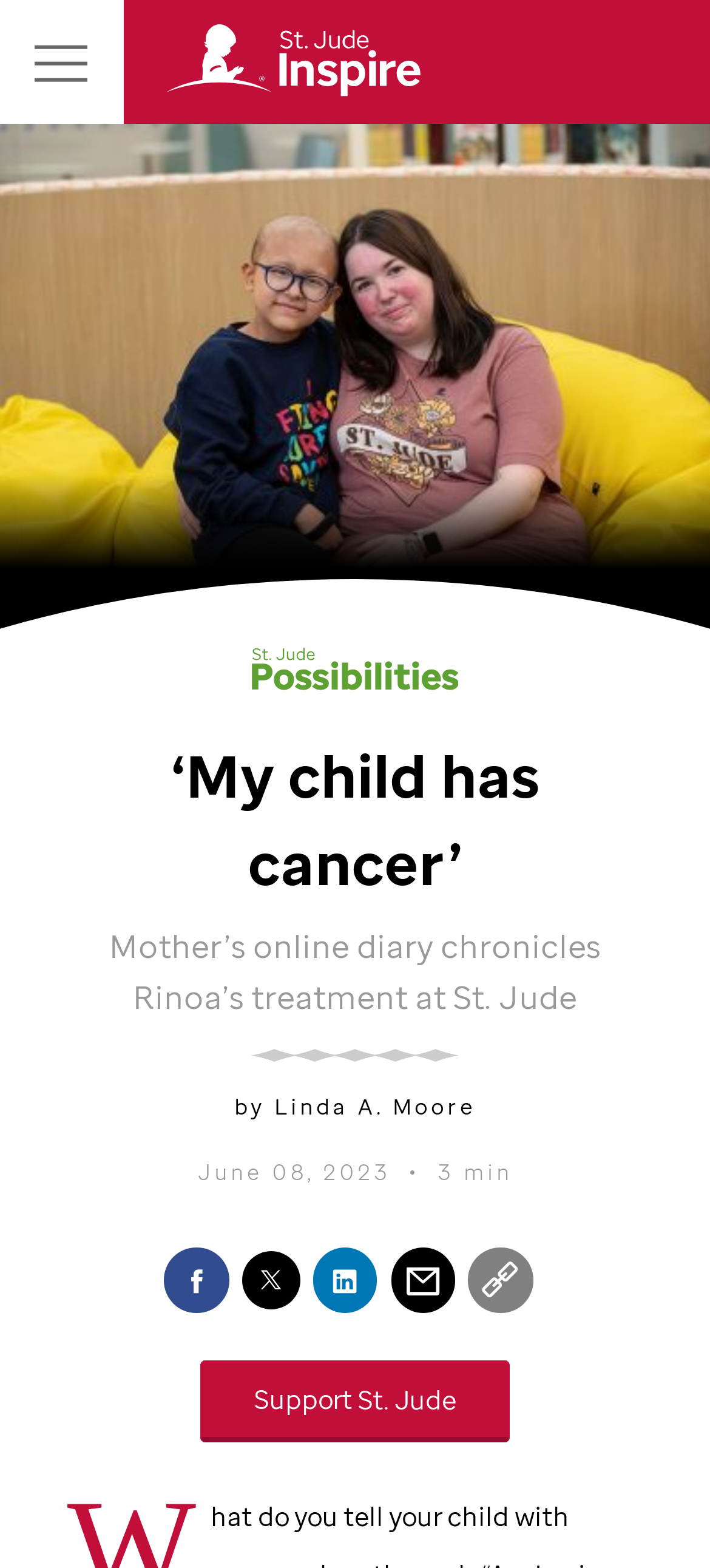Using the elements shown in the image, answer the question comprehensively: What is the name of the child with cancer?

The webpage is about a mother's online diary that chronicles her child's treatment at St. Jude, and the child's name is mentioned as Rinoa in the heading.